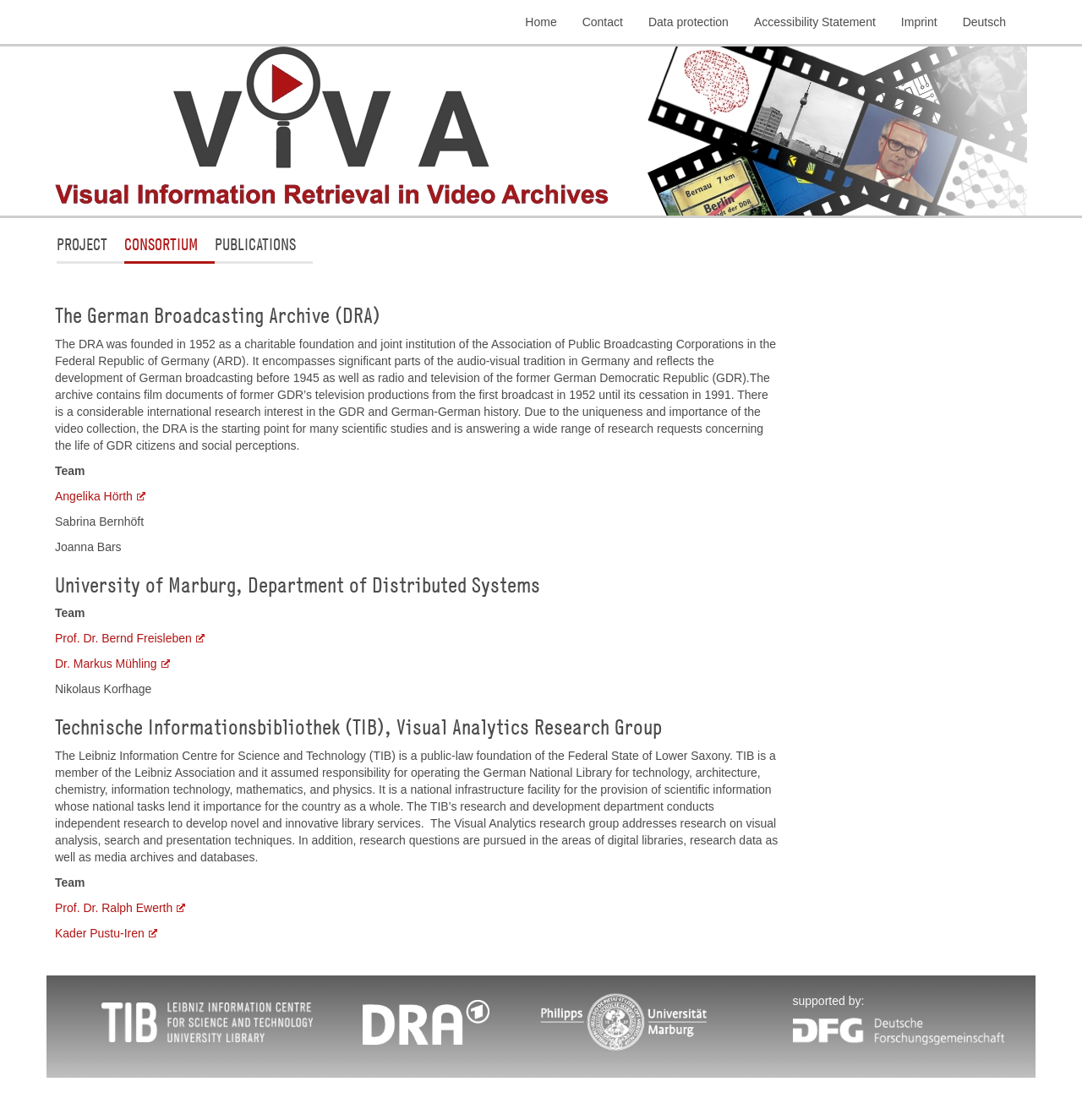Identify the bounding box coordinates of the part that should be clicked to carry out this instruction: "Visit the 'University of Marburg, Department of Distributed Systems' page".

[0.051, 0.511, 0.721, 0.532]